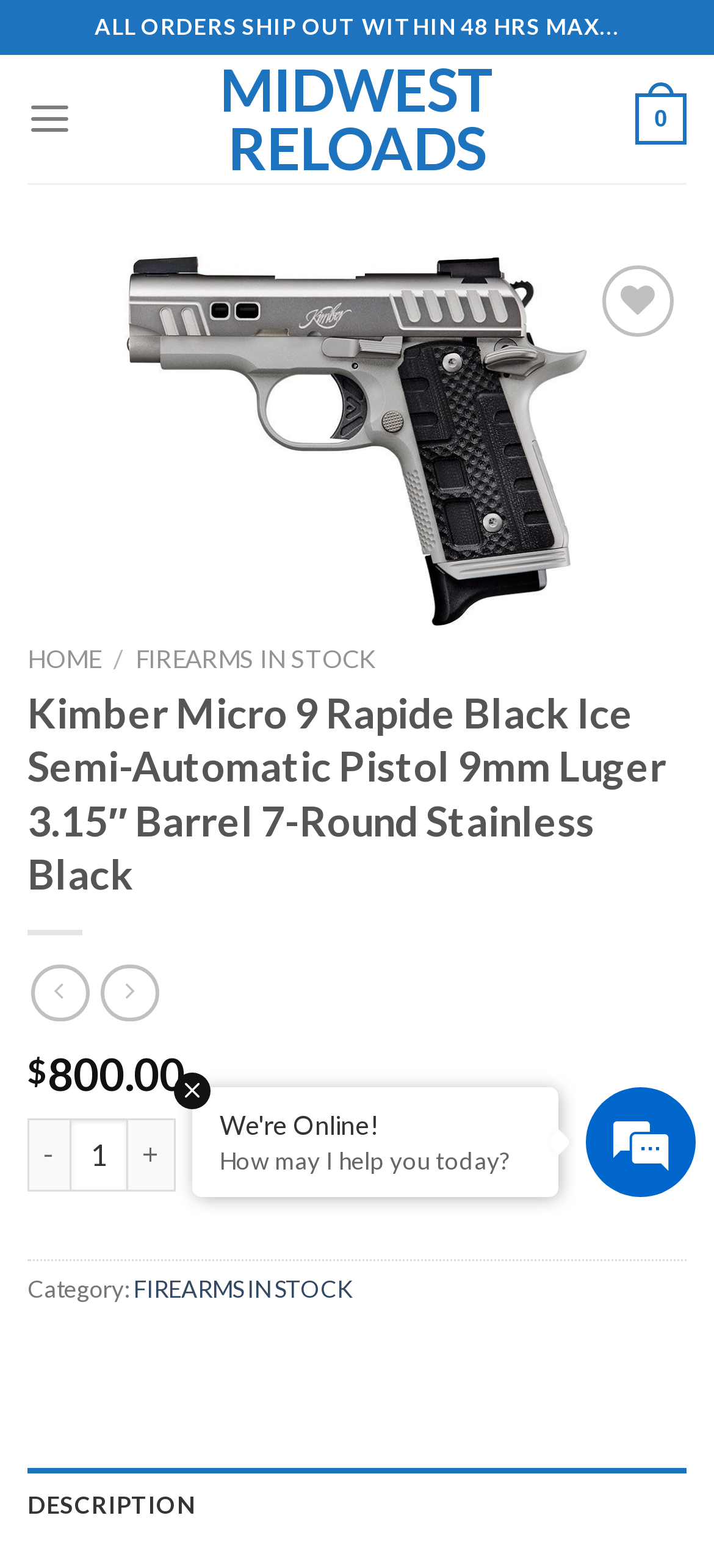Determine the bounding box coordinates of the section to be clicked to follow the instruction: "Add to wishlist". The coordinates should be given as four float numbers between 0 and 1, formatted as [left, top, right, bottom].

[0.813, 0.227, 0.936, 0.271]